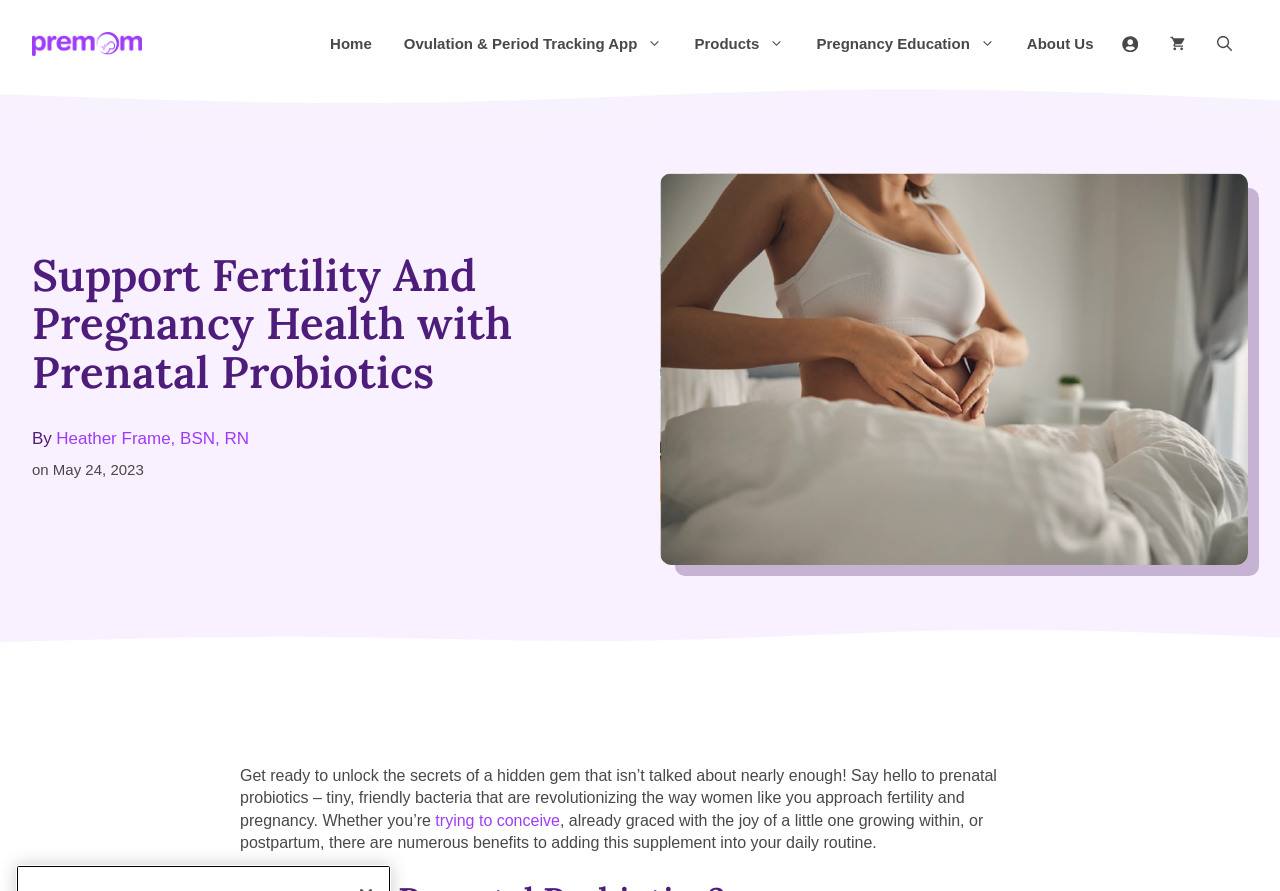Please find the bounding box coordinates of the element that you should click to achieve the following instruction: "Open search". The coordinates should be presented as four float numbers between 0 and 1: [left, top, right, bottom].

[0.938, 0.027, 0.975, 0.072]